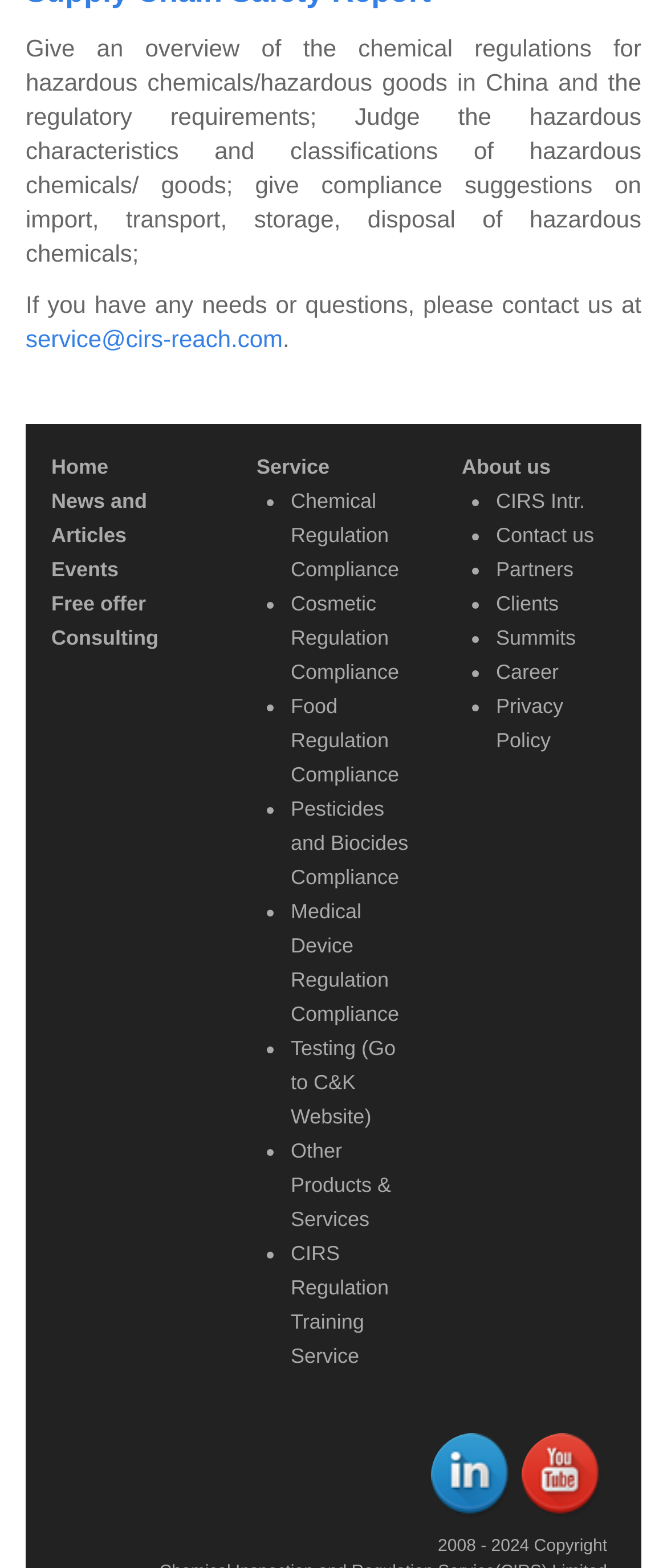How can I contact the company?
Based on the screenshot, provide a one-word or short-phrase response.

Email or links